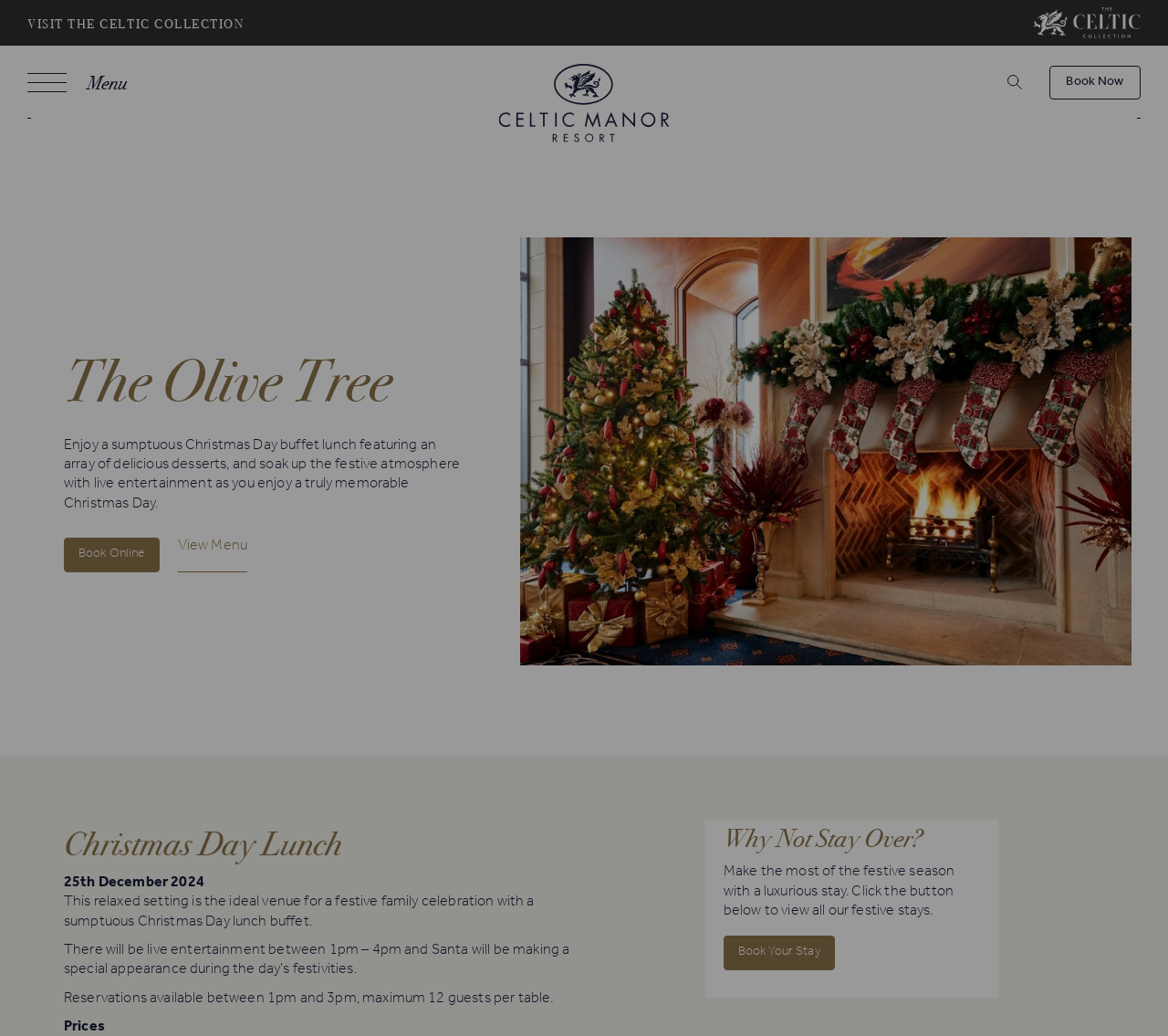What is the maximum number of guests per table?
Please interpret the details in the image and answer the question thoroughly.

I found the answer by reading the text 'Reservations available between 1pm and 3pm, maximum 12 guests per table.' which explicitly states the maximum number of guests per table.